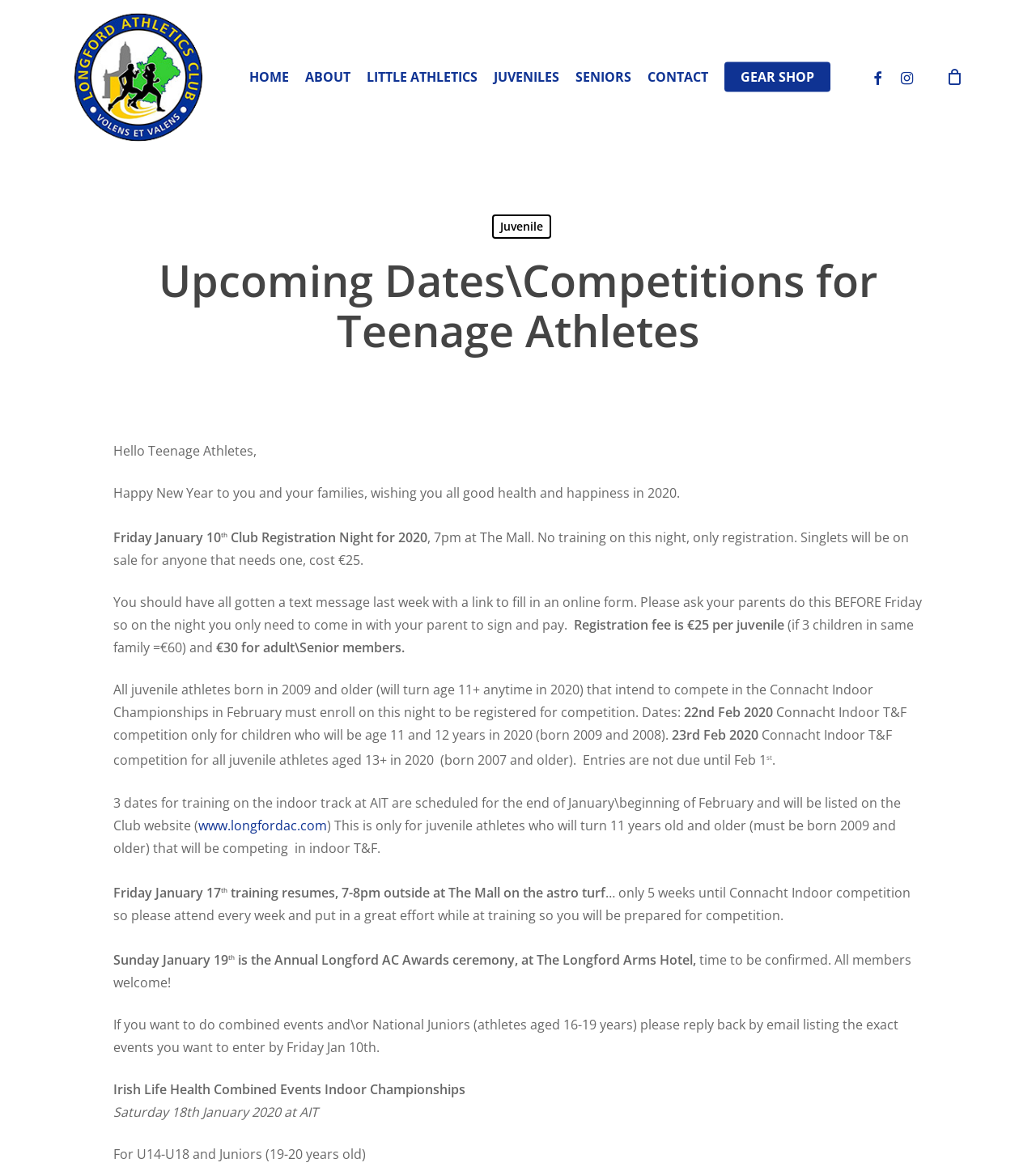Create an in-depth description of the webpage, covering main sections.

The webpage is about upcoming dates and competitions for teenage athletes at Longford AC. At the top, there is a logo of Longford AC, which is an image with a link to the homepage. Below the logo, there is a navigation menu with links to different sections of the website, including HOME, ABOUT, LITTLE ATHLETICS, JUVENILES, SENIORS, CONTACT, GEAR SHOP, FACEBOOK, and INSTAGRAM.

The main content of the webpage is a heading that says "Upcoming Dates\Competitions for Teenage Athletes" followed by a series of paragraphs and lists of upcoming events. The first paragraph welcomes teenage athletes and wishes them a happy new year. It then announces a club registration night on January 10, where athletes can register and purchase singlets.

The following paragraphs provide details about the registration process, including the registration fee, which is €25 per juvenile and €30 for adult/senior members. It also mentions that juvenile athletes born in 2009 and older must enroll on the registration night to be registered for competition.

The webpage then lists several upcoming events, including the Connacht Indoor Championships on February 22 and 23, training sessions on the indoor track at AIT, and the Annual Longford AC Awards ceremony on January 19. It also provides information about the Irish Life Health Combined Events Indoor Championships on January 18.

Throughout the webpage, there are several links to external websites, including the club's website, and social media platforms. The overall layout is organized, with clear headings and concise text, making it easy to navigate and find information about upcoming events and competitions.